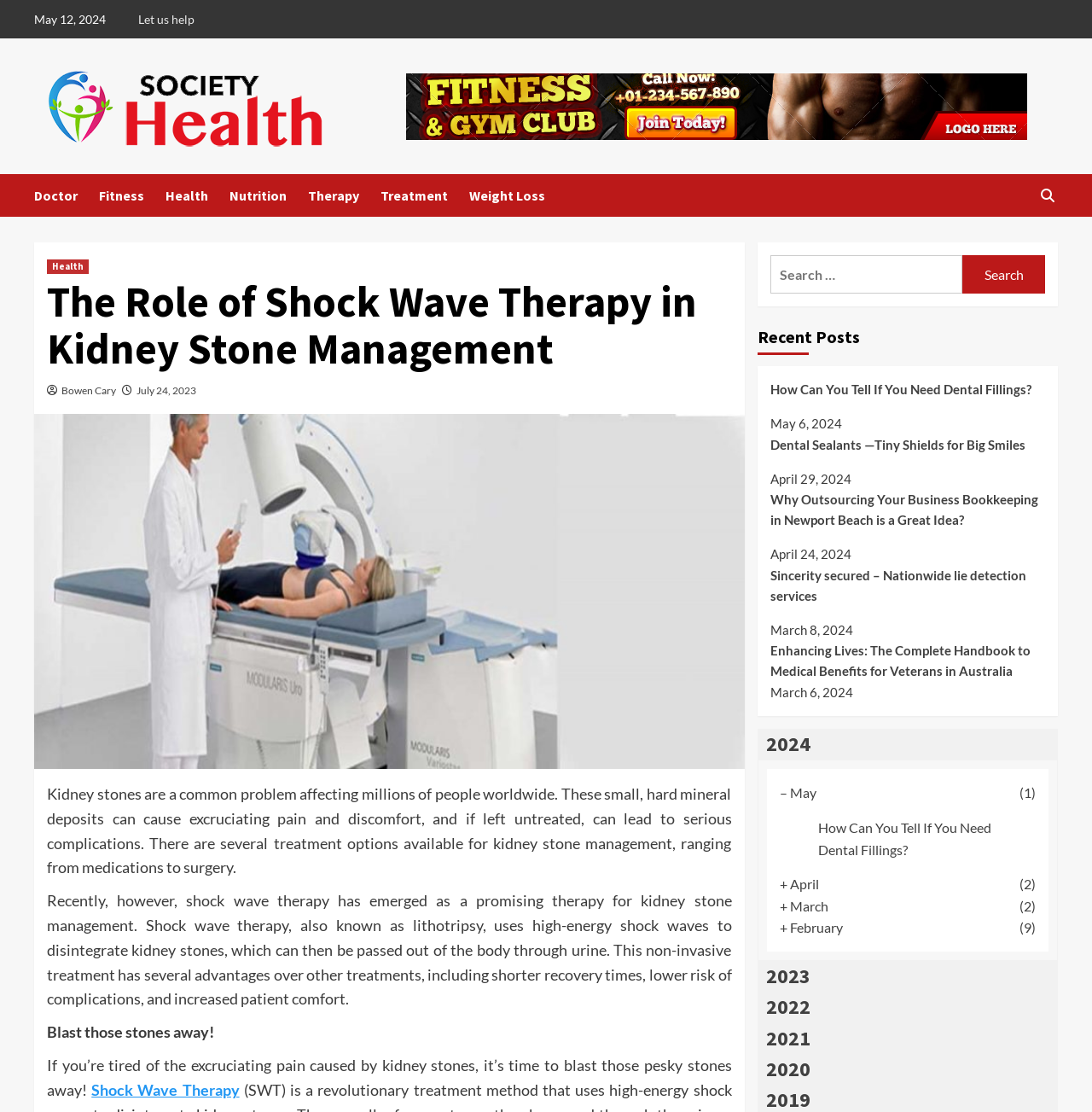Could you find the bounding box coordinates of the clickable area to complete this instruction: "Check the 'Recent Posts' section"?

[0.693, 0.287, 0.969, 0.329]